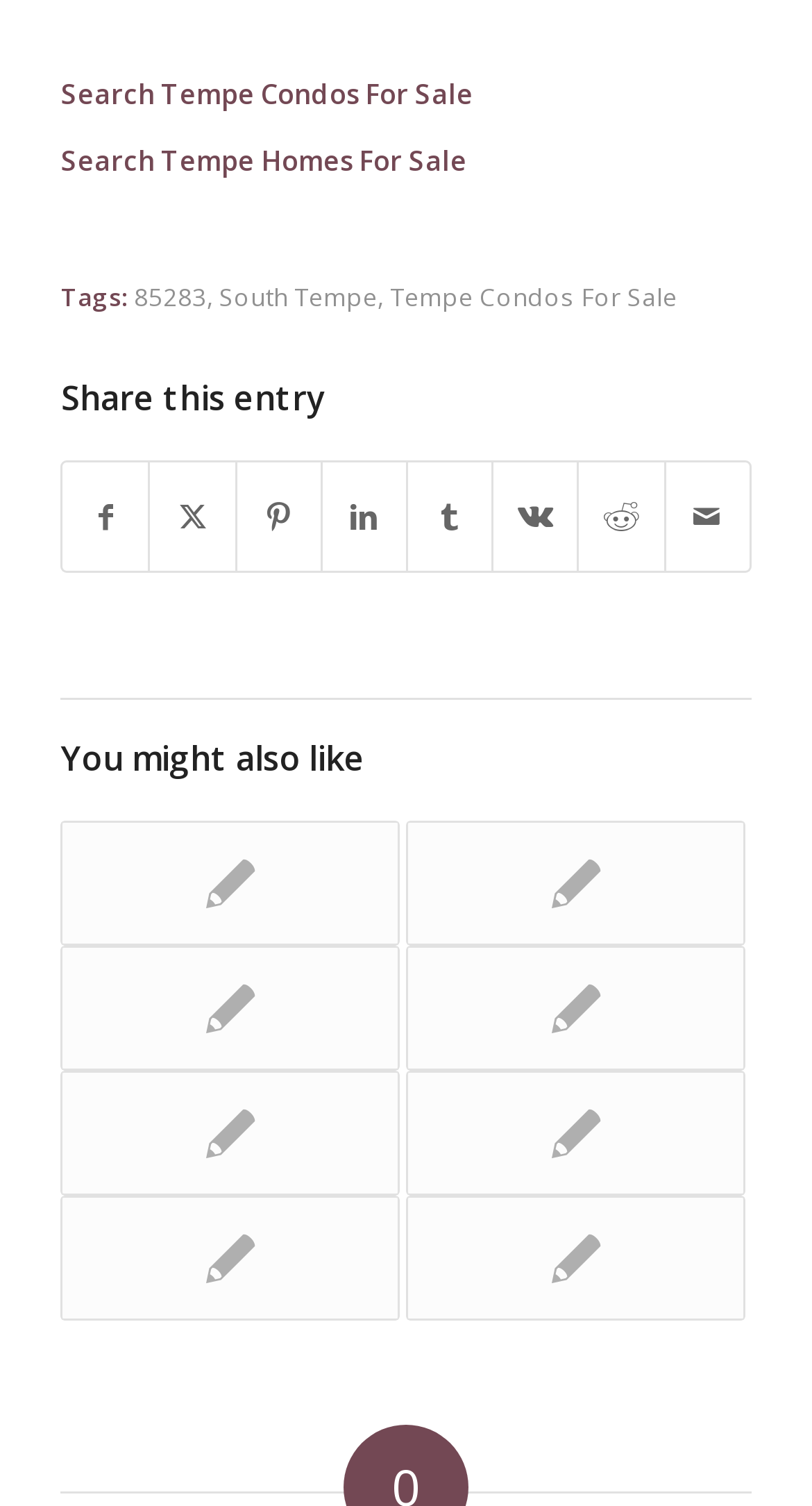Given the description "South Tempe", provide the bounding box coordinates of the corresponding UI element.

[0.27, 0.185, 0.465, 0.207]